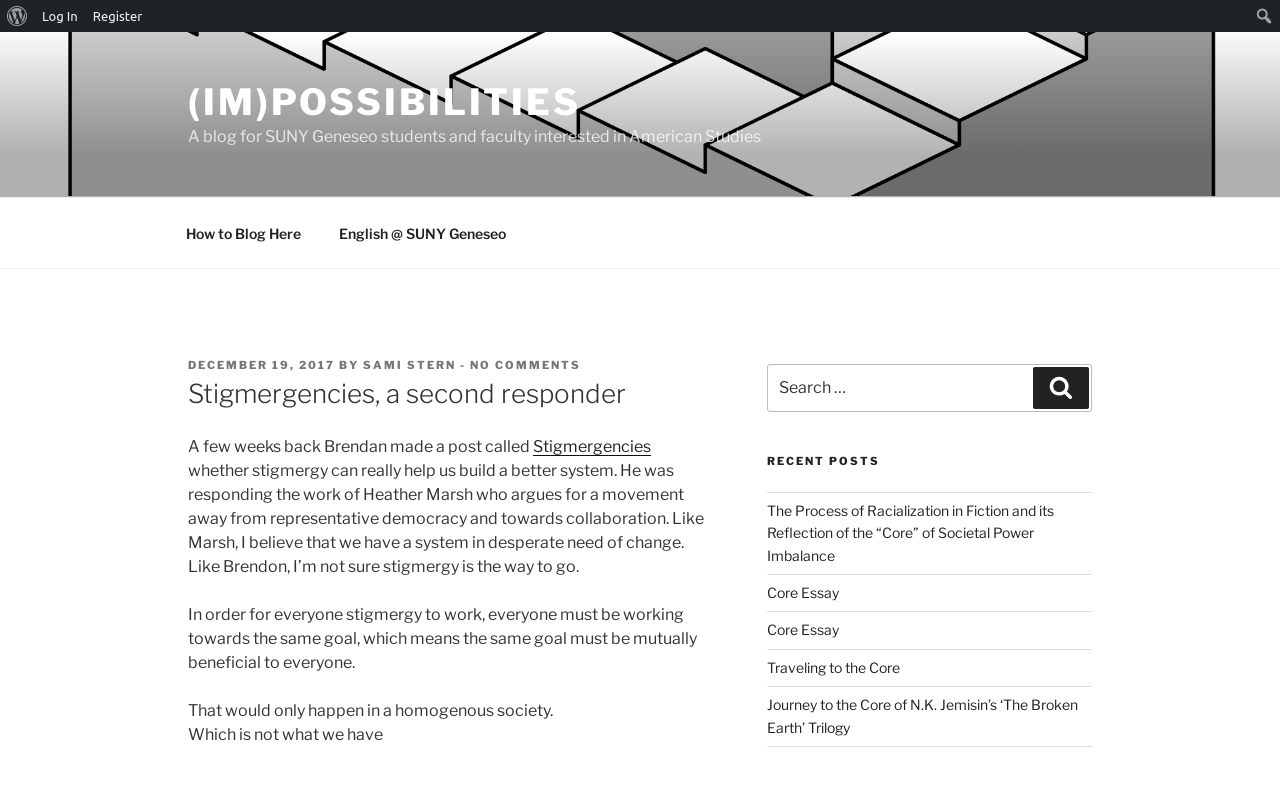Predict the bounding box of the UI element that fits this description: "December 19, 2017January 19, 2018".

[0.147, 0.455, 0.262, 0.473]